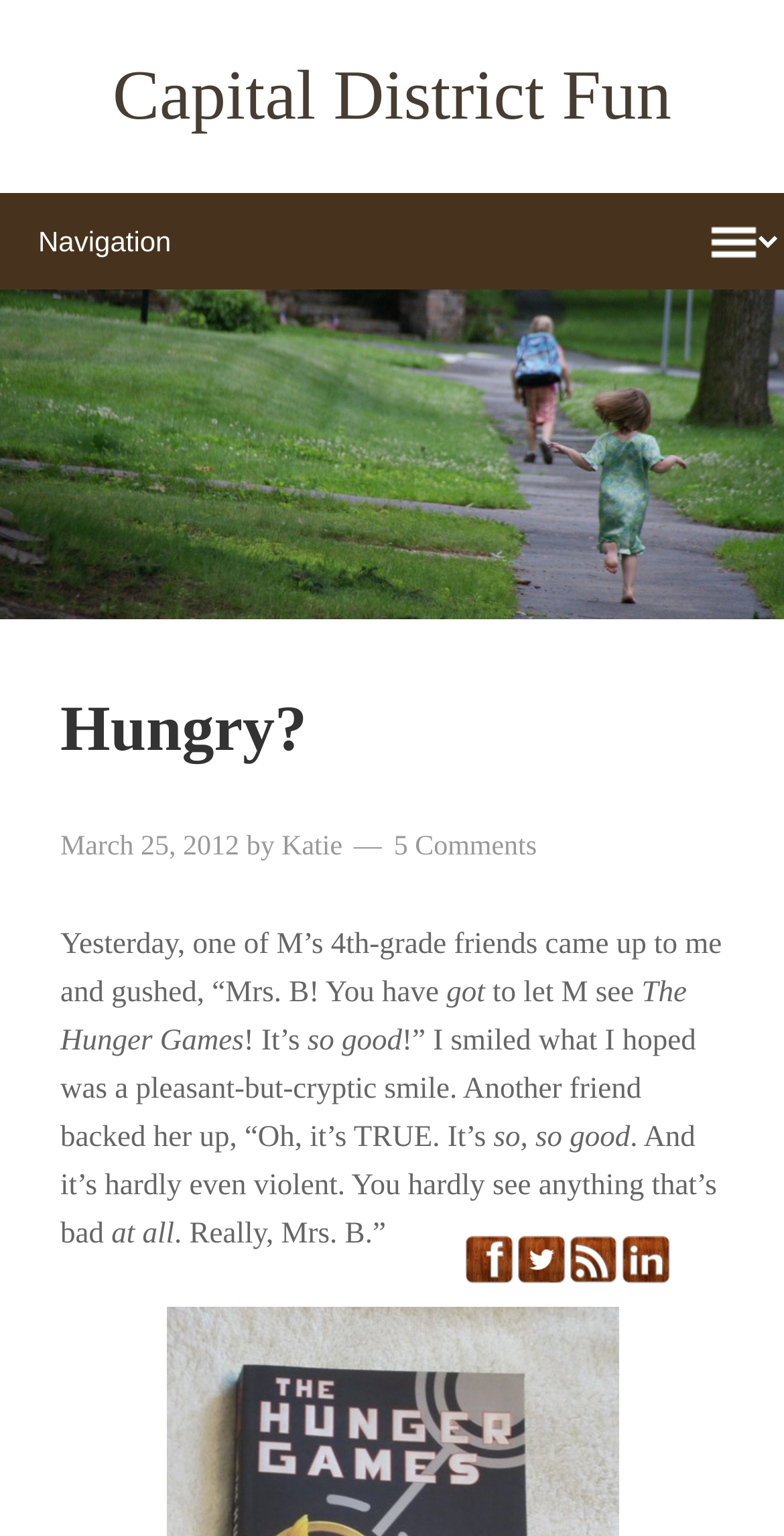How many comments does the blog post have?
Answer the question with detailed information derived from the image.

The blog post has '5 Comments' which is indicated by the link element with the text '5 Comments' and the bounding box coordinates [0.502, 0.542, 0.685, 0.562].